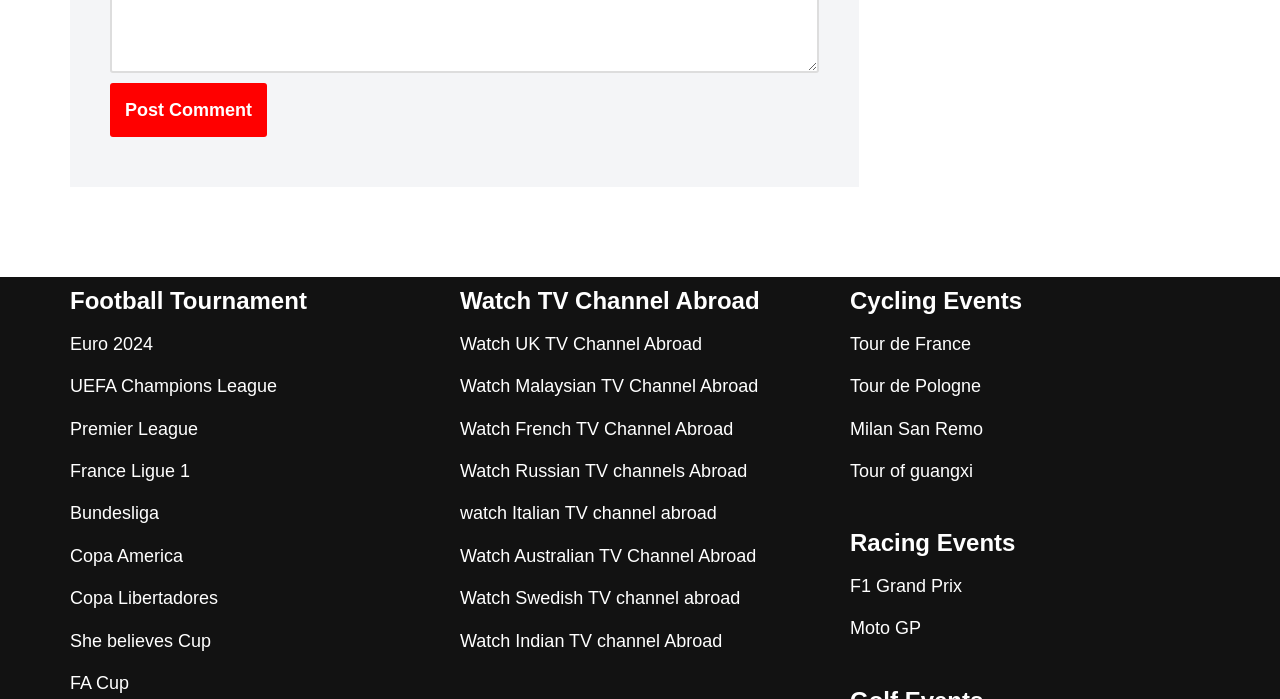Locate the bounding box coordinates of the clickable part needed for the task: "Visit the Euro 2024 page".

[0.055, 0.478, 0.12, 0.506]